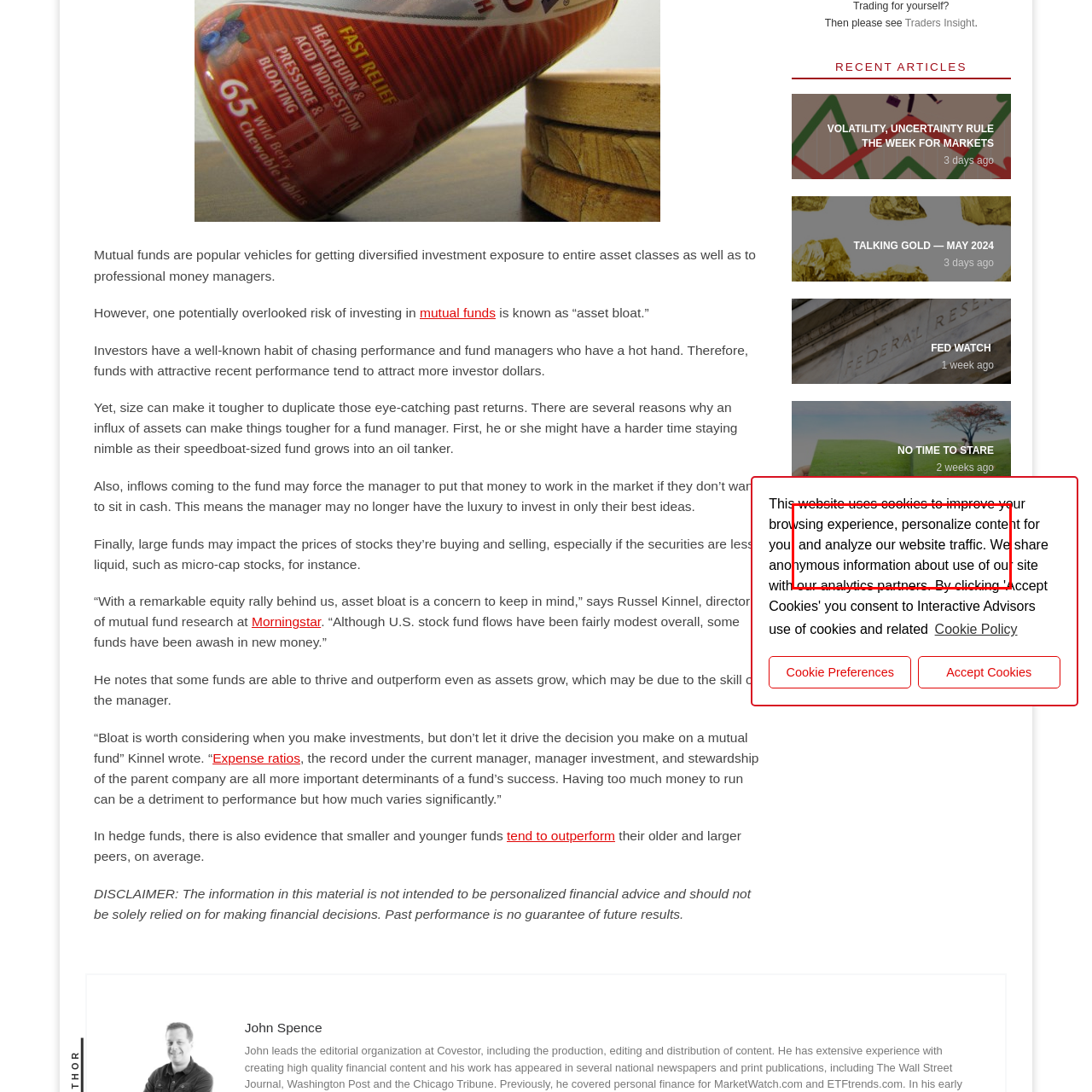Please look at the image highlighted by the red box, How many companies are featured in the article?
 Provide your answer using a single word or phrase.

Four